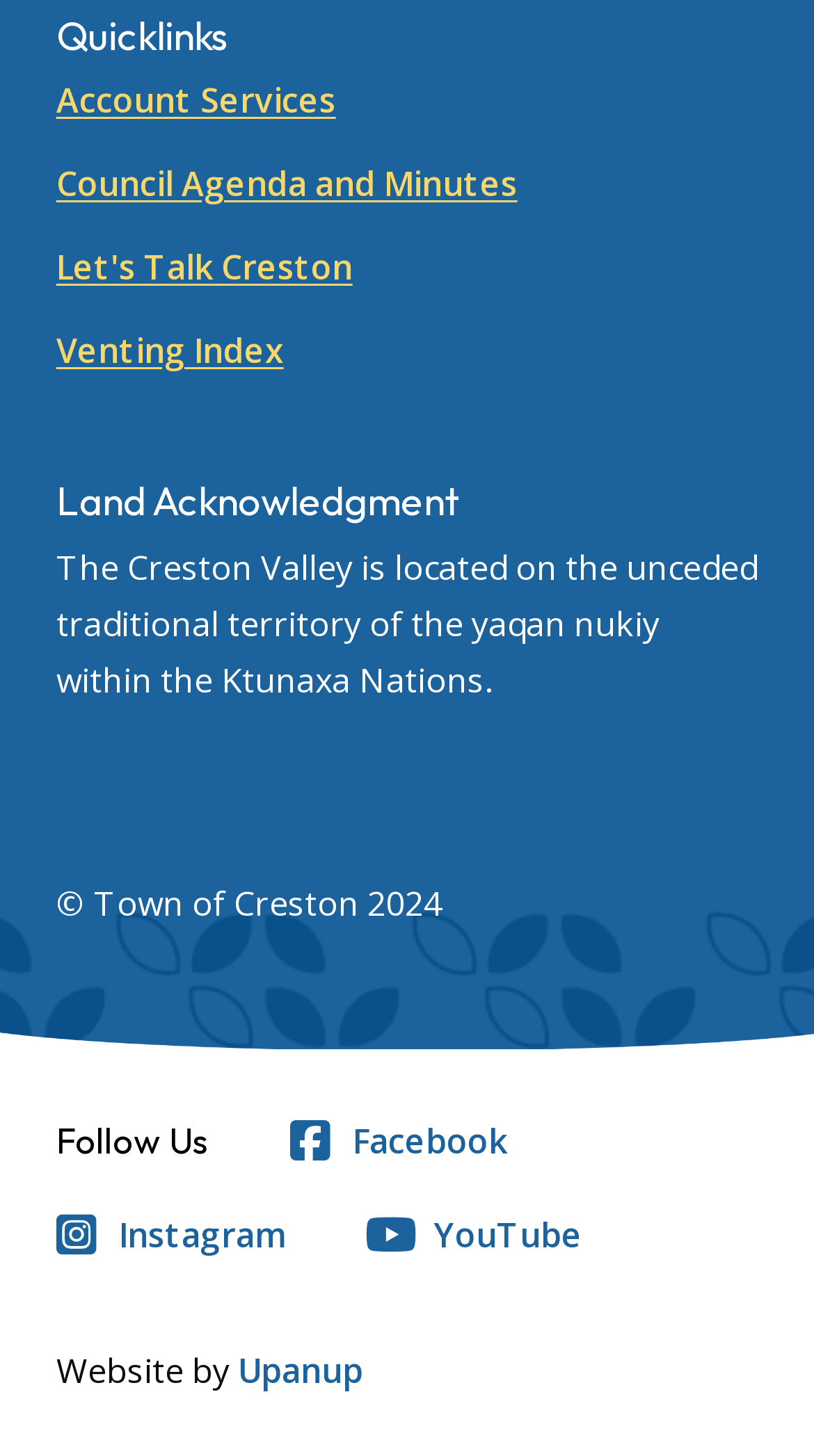Locate the bounding box coordinates of the area that needs to be clicked to fulfill the following instruction: "Follow the town on 'Facebook'". The coordinates should be in the format of four float numbers between 0 and 1, namely [left, top, right, bottom].

[0.356, 0.768, 0.623, 0.8]